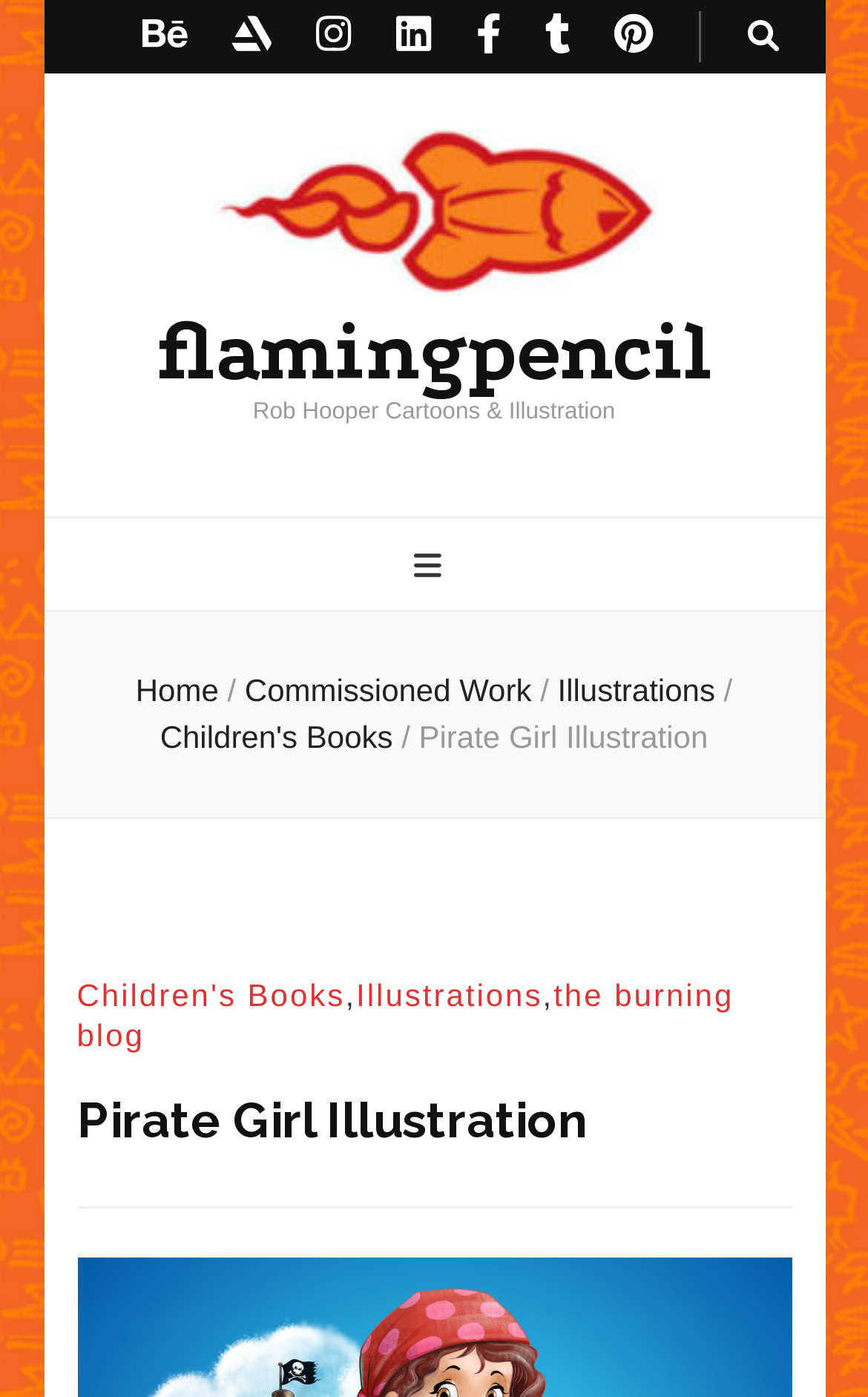Locate the bounding box coordinates of the element you need to click to accomplish the task described by this instruction: "view pirate girl illustration".

[0.482, 0.514, 0.816, 0.539]